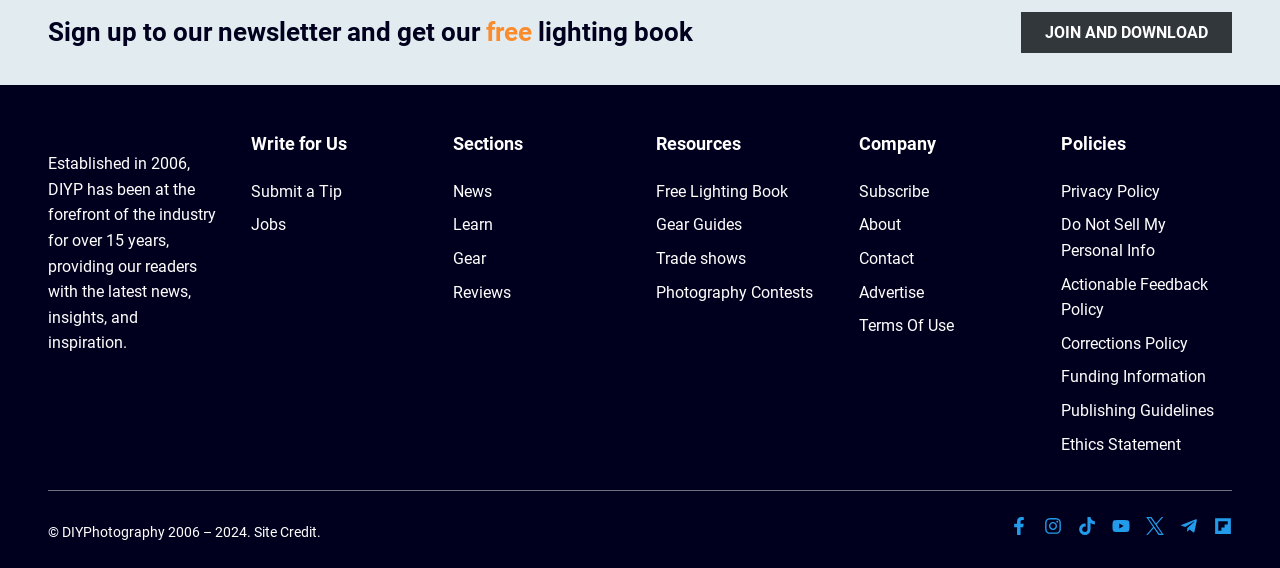Please specify the bounding box coordinates of the area that should be clicked to accomplish the following instruction: "Get a free lighting book". The coordinates should consist of four float numbers between 0 and 1, i.e., [left, top, right, bottom].

[0.512, 0.005, 0.616, 0.05]